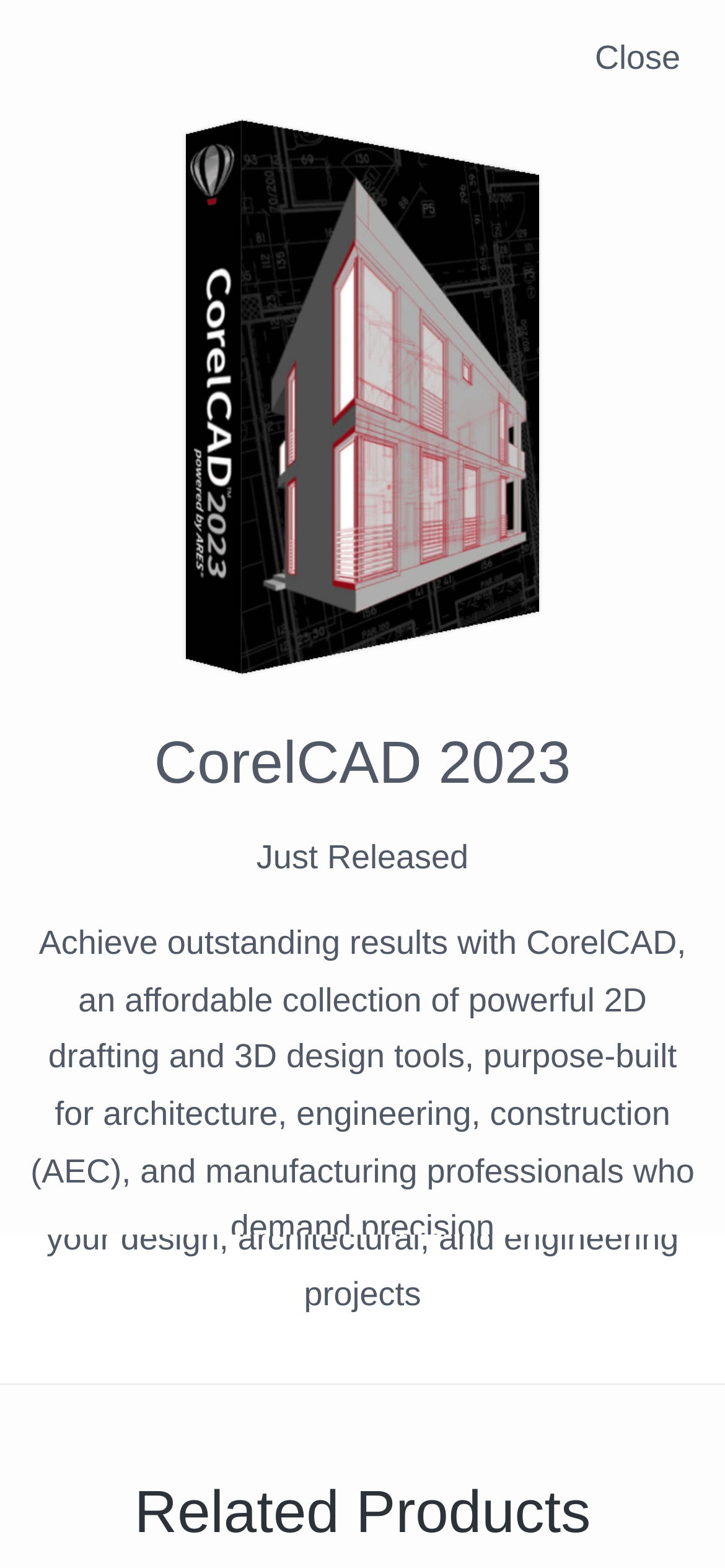Respond to the question below with a concise word or phrase:
What is the name of the software?

CorelCAD 2020